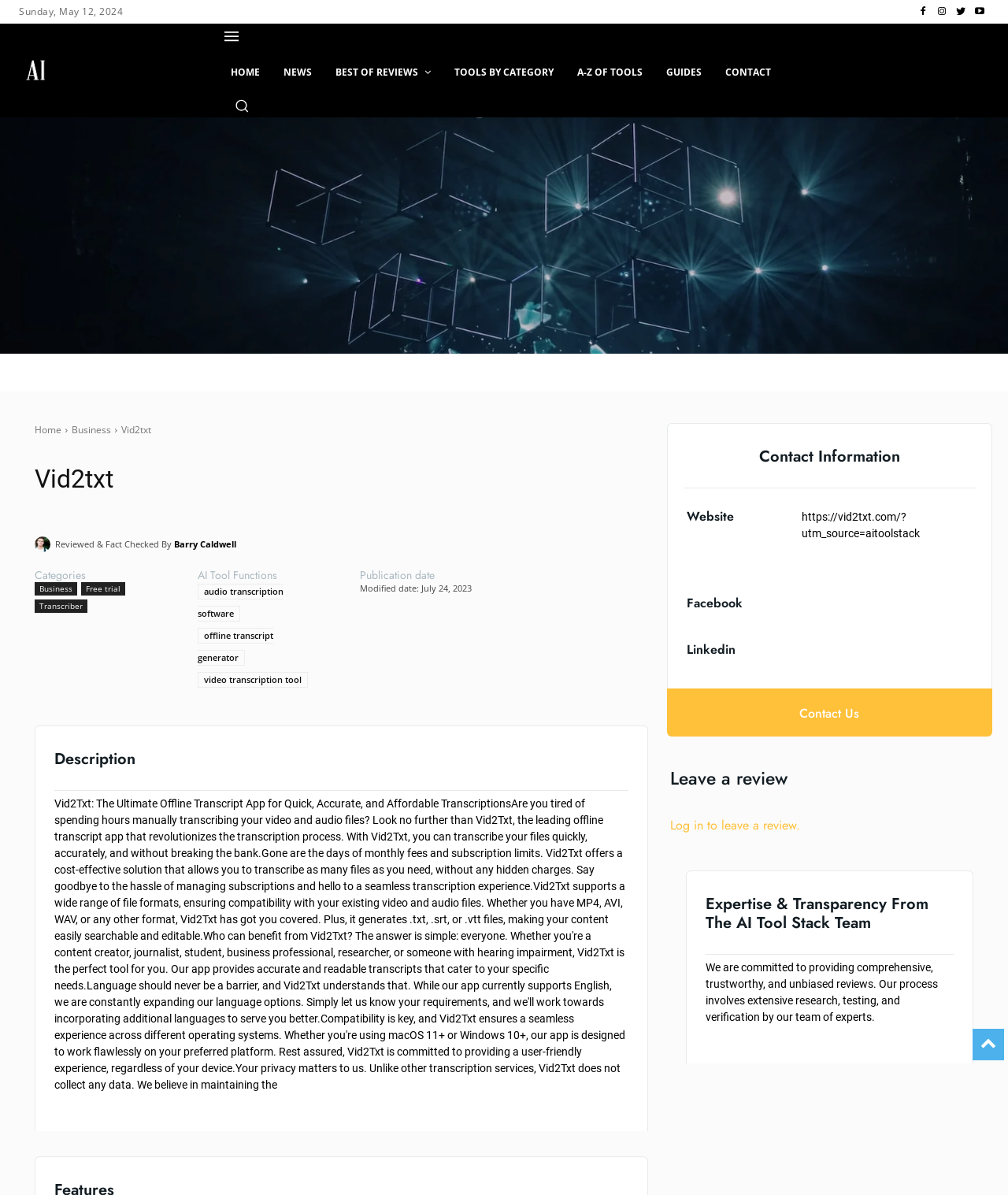Using the information in the image, could you please answer the following question in detail:
What is the category of the Vid2txt tool?

I found the category by looking at the links and headings on the webpage, which suggest that the Vid2txt tool is categorized as a transcriber, specifically an audio transcription software and video transcription tool.